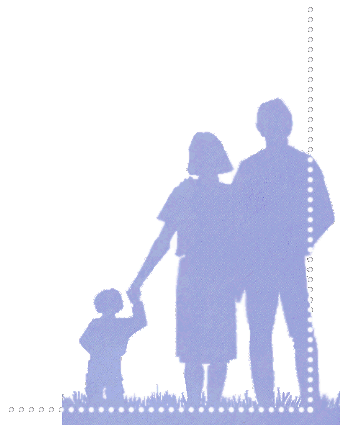How many adults are depicted in the image?
Refer to the image and provide a concise answer in one word or phrase.

Two